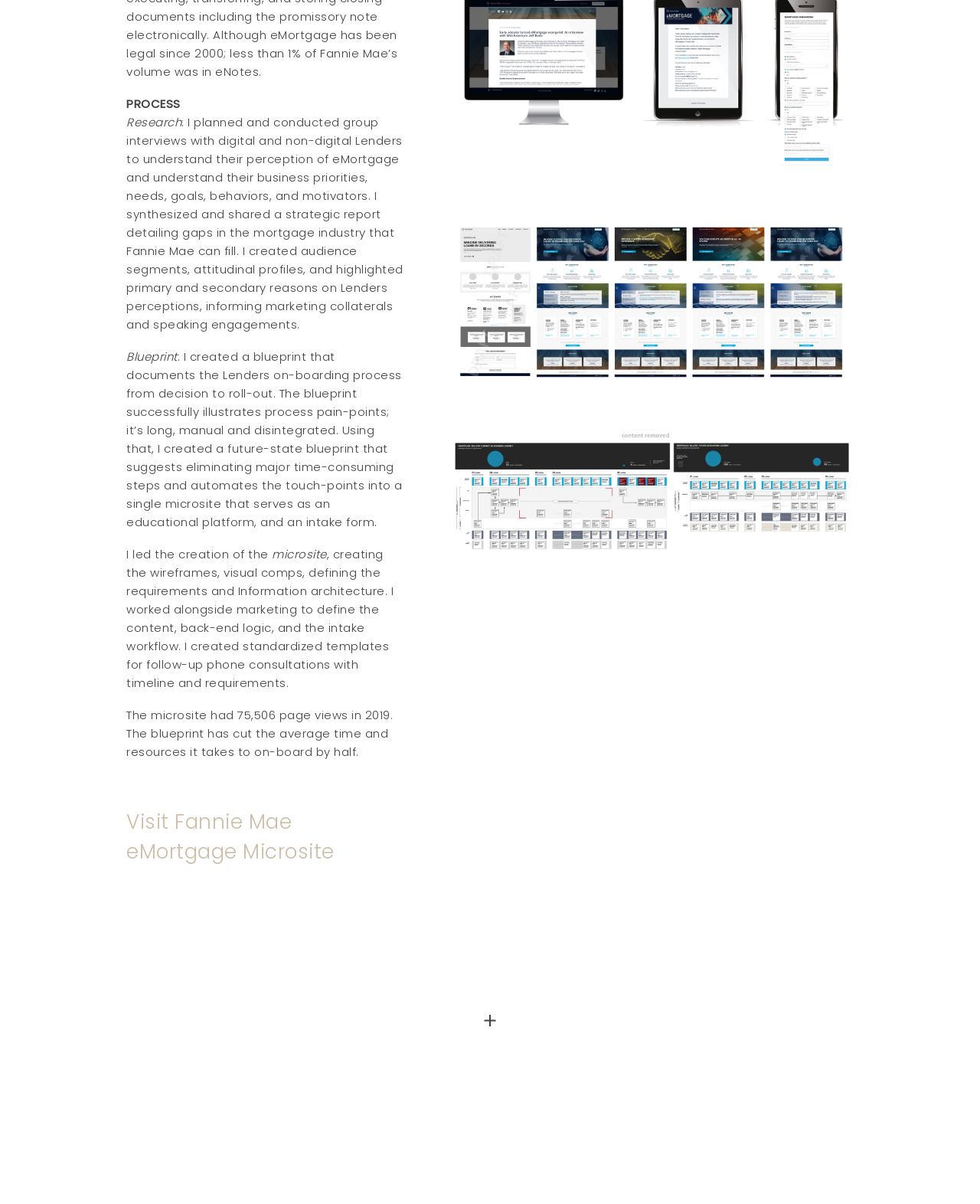Please provide the bounding box coordinates in the format (top-left x, top-left y, bottom-right x, bottom-right y). Remember, all values are floating point numbers between 0 and 1. What is the bounding box coordinate of the region described as: Visit Fannie Mae eMortgage Microsite

[0.129, 0.67, 0.412, 0.72]